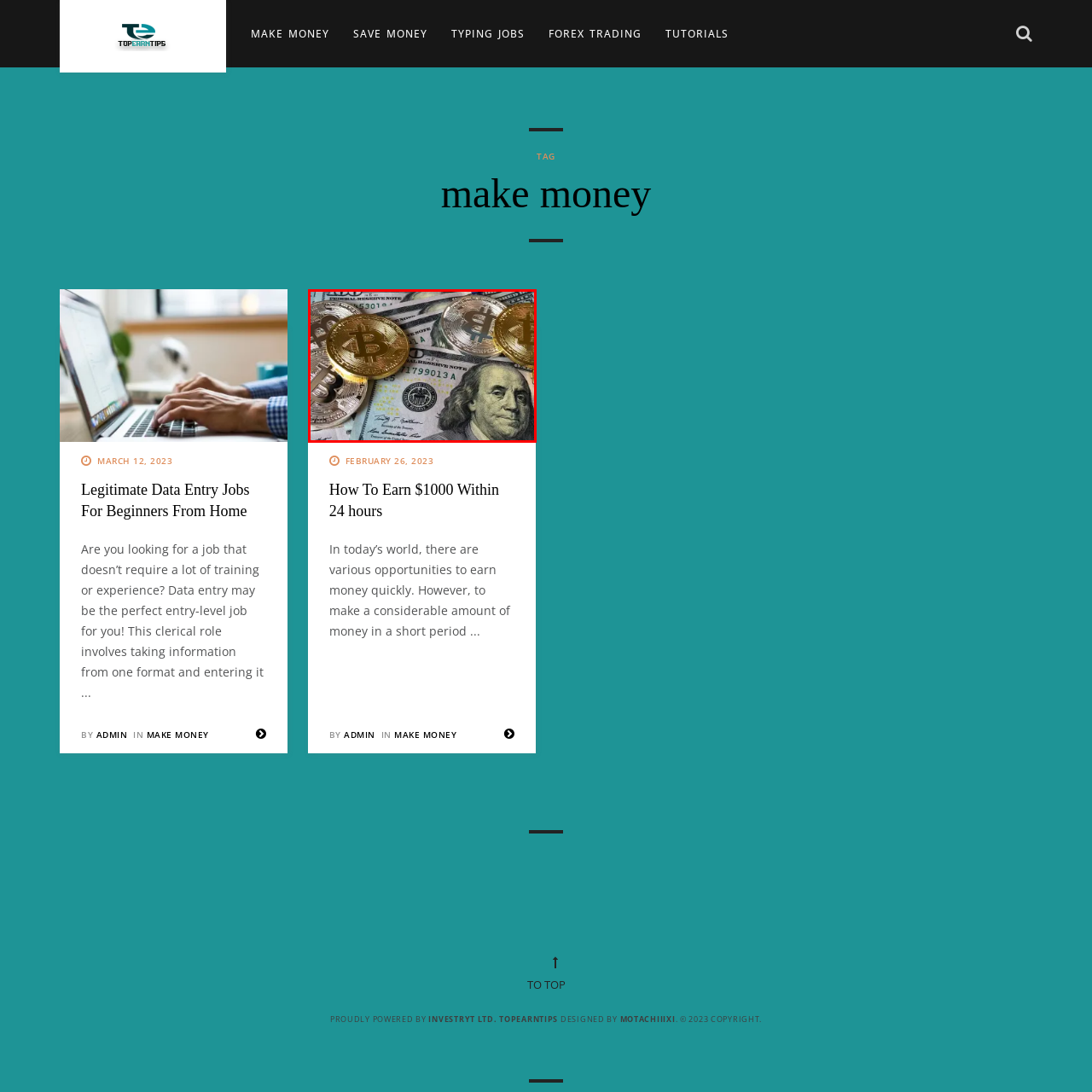Please review the portion of the image contained within the red boundary and provide a detailed answer to the subsequent question, referencing the image: What do the Bitcoin coins represent?

According to the caption, the Bitcoin coins symbolize 'modern digital assets and the potential for significant financial gain in today's marketplace', implying that they represent a new form of digital wealth.